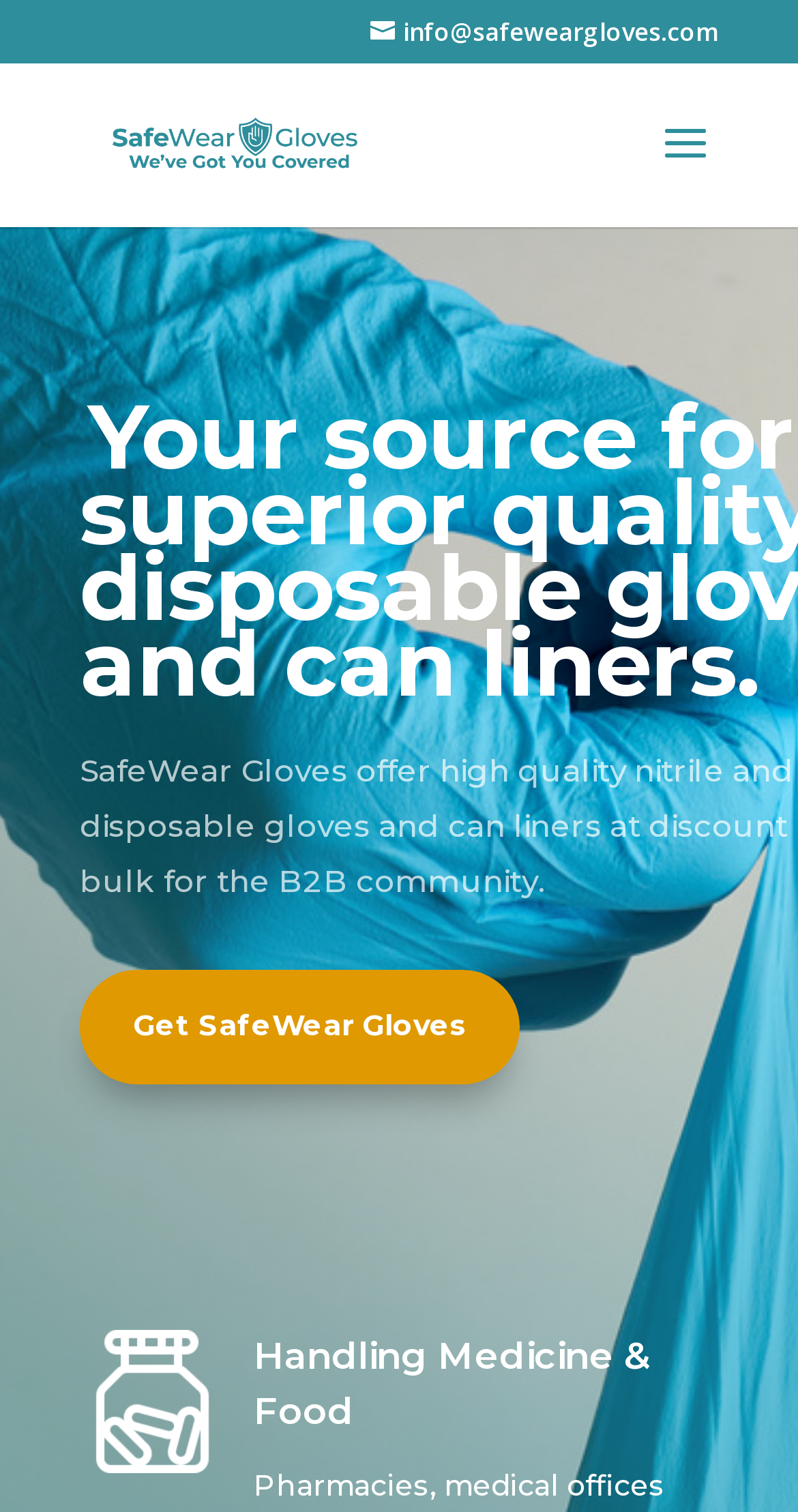Extract the bounding box for the UI element that matches this description: "Get SafeWear Gloves".

[0.1, 0.641, 0.651, 0.717]